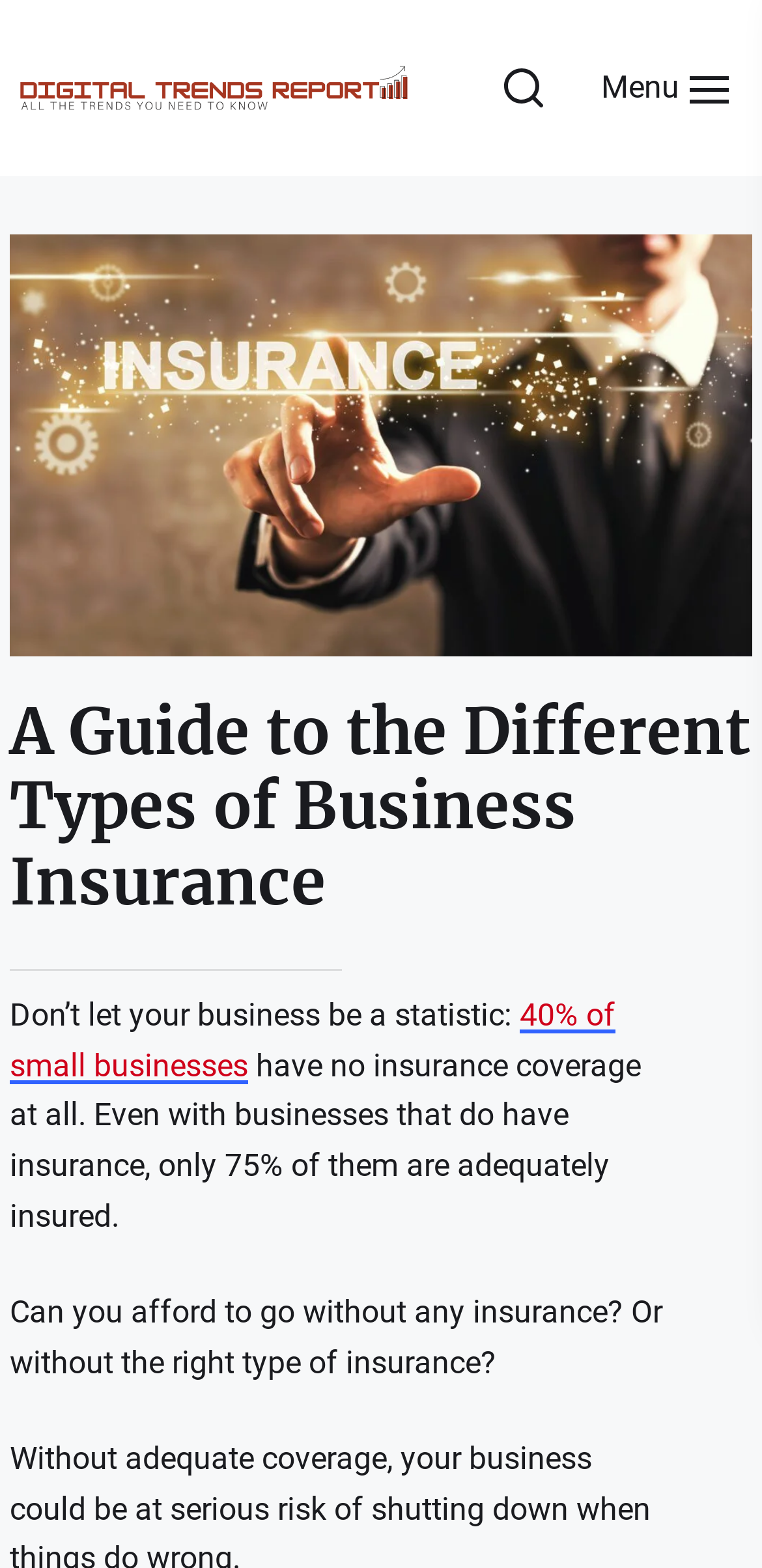What is the title or heading displayed on the webpage?

A Guide to the Different Types of Business Insurance